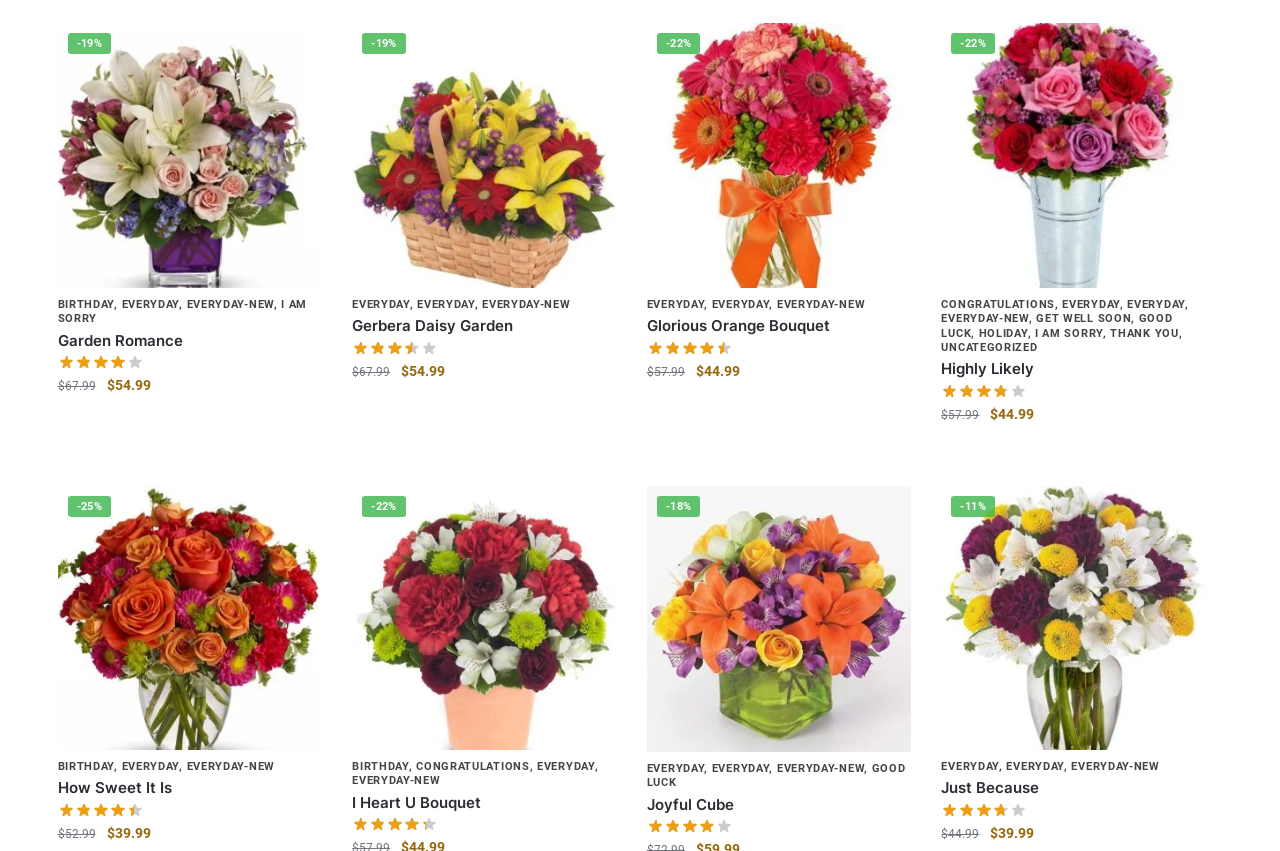Could you locate the bounding box coordinates for the section that should be clicked to accomplish this task: "Add to cart: 'Garden Romance'".

[0.045, 0.475, 0.252, 0.522]